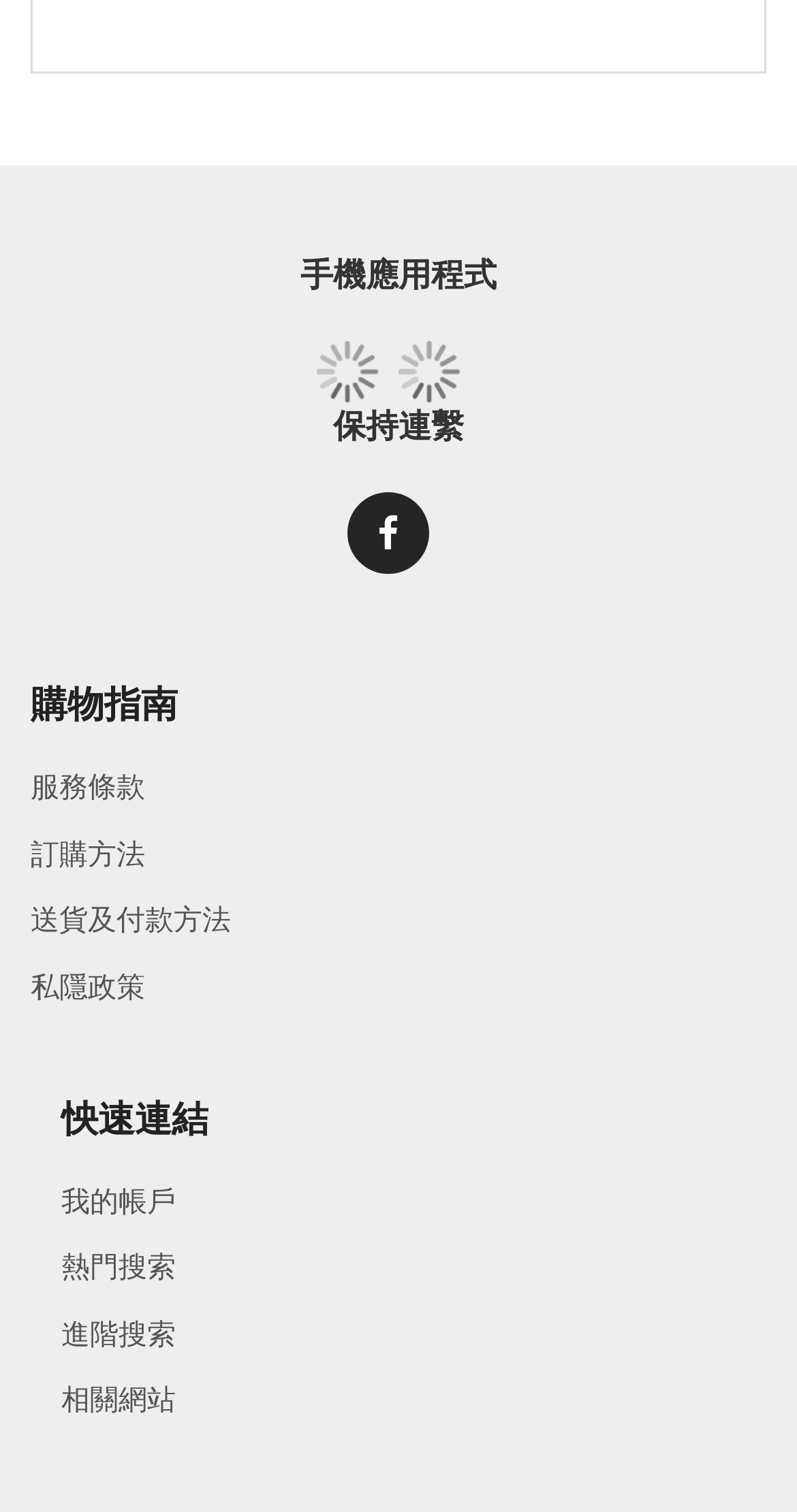Determine the coordinates of the bounding box for the clickable area needed to execute this instruction: "browse June 2021".

None